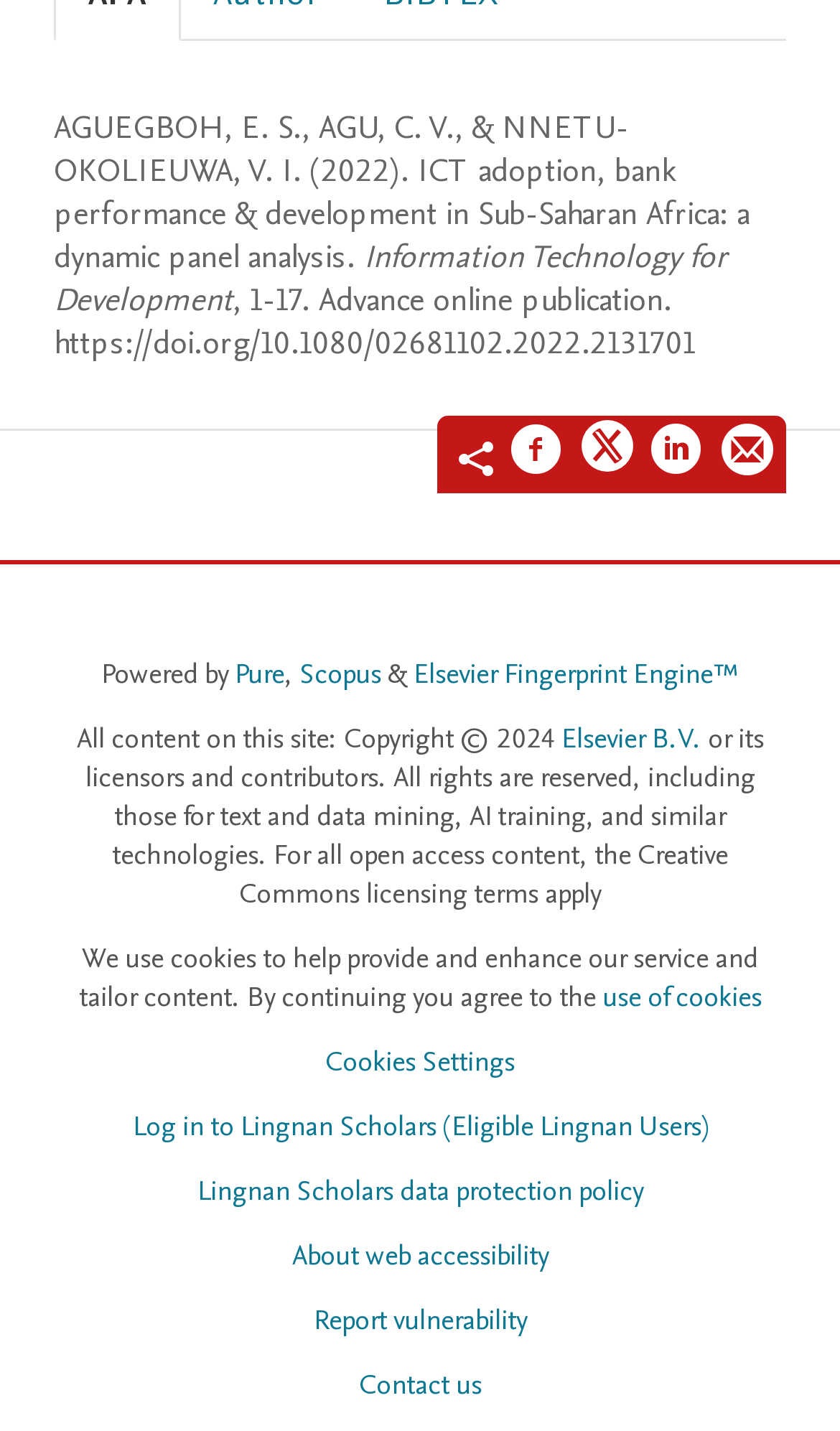What is the name of the journal where the research paper is published?
Refer to the image and provide a detailed answer to the question.

I found the name of the journal where the research paper is published by looking at the StaticText element with the text 'Information Technology for Development' which is a child of the tabpanel element with the text 'APA'.